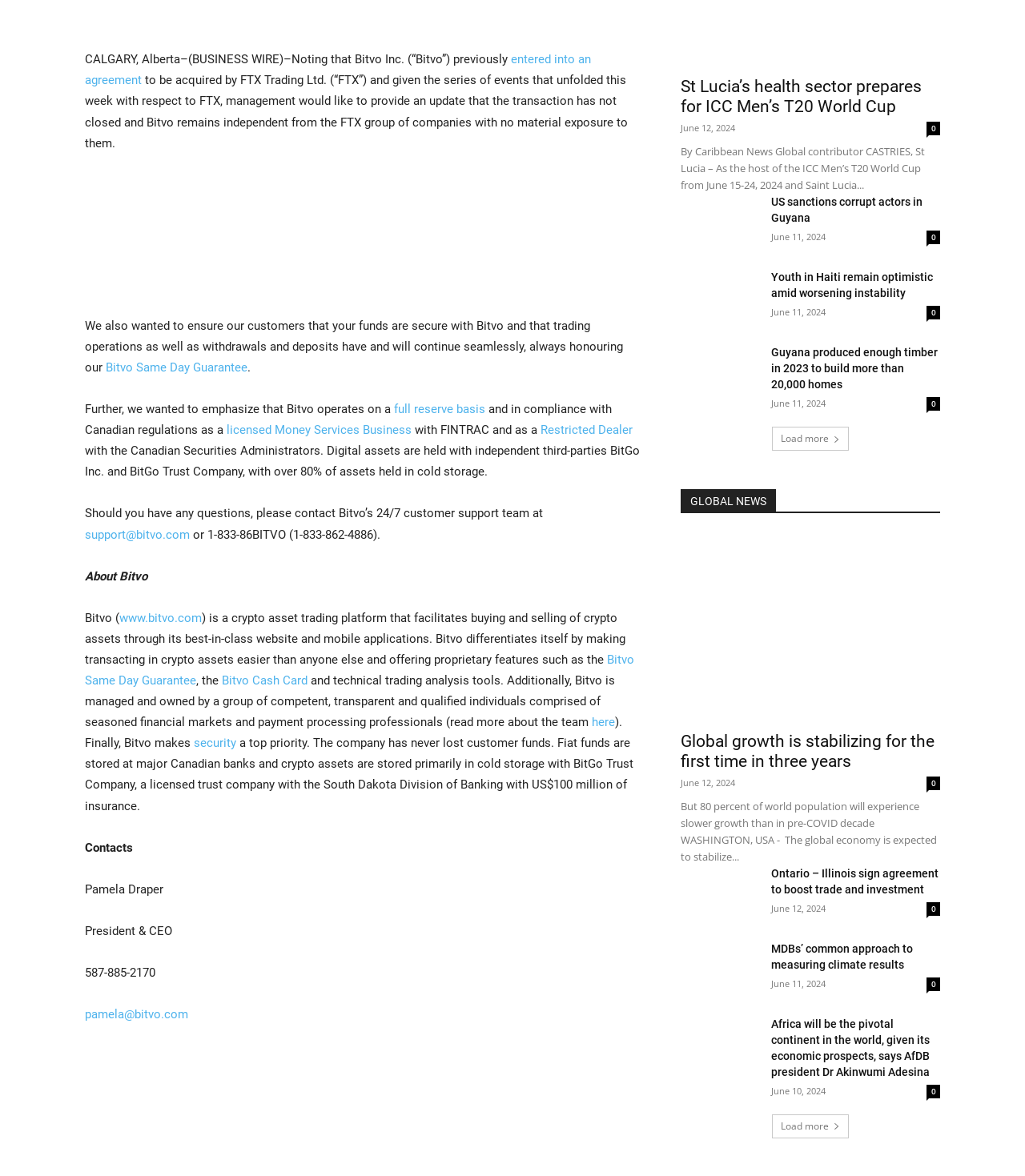Find the bounding box coordinates of the element to click in order to complete the given instruction: "click the 'Load more' link."

[0.753, 0.363, 0.828, 0.384]